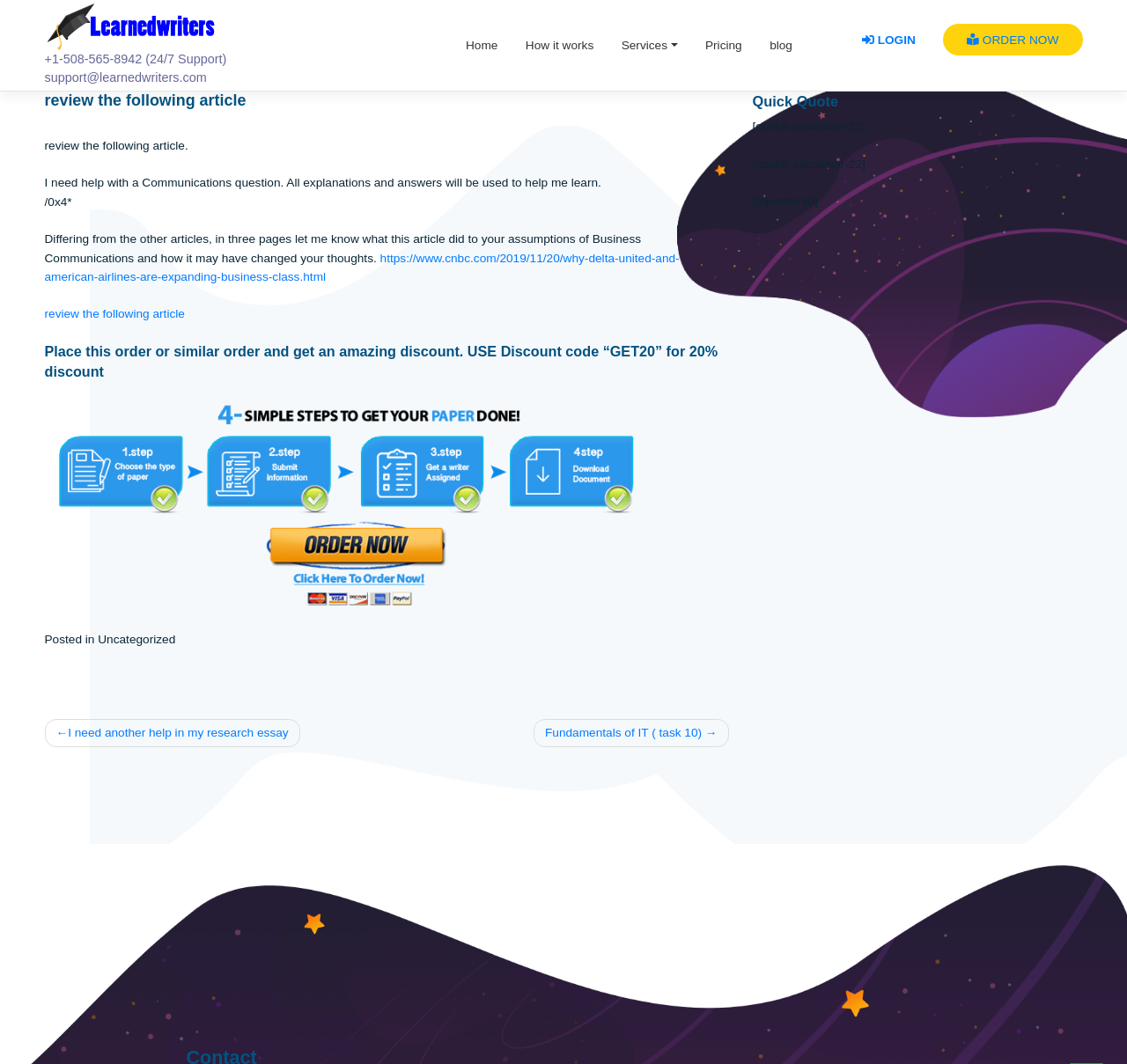Locate and generate the text content of the webpage's heading.

review the following article